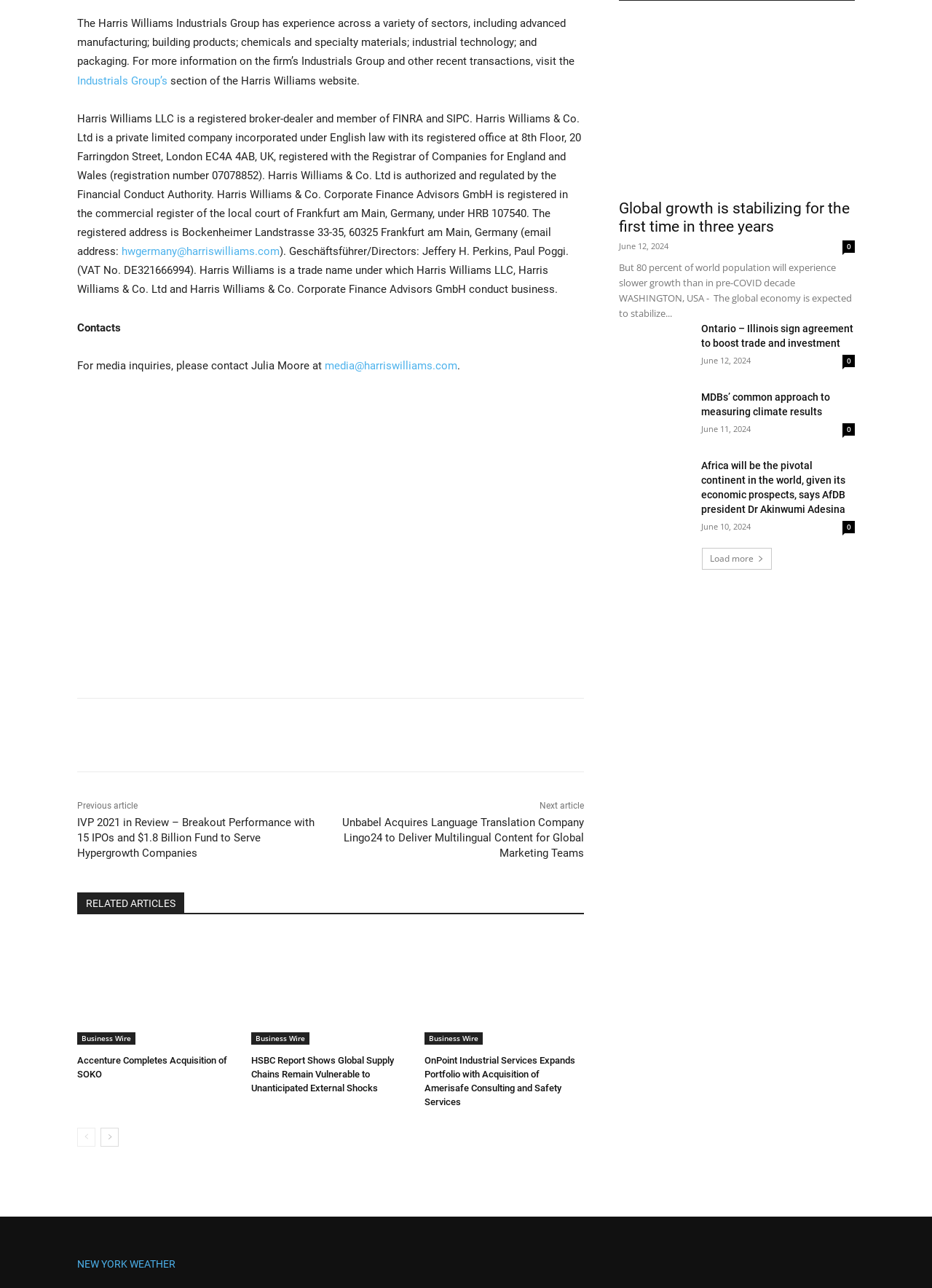Please find the bounding box coordinates of the element's region to be clicked to carry out this instruction: "Load more articles".

[0.753, 0.425, 0.828, 0.442]